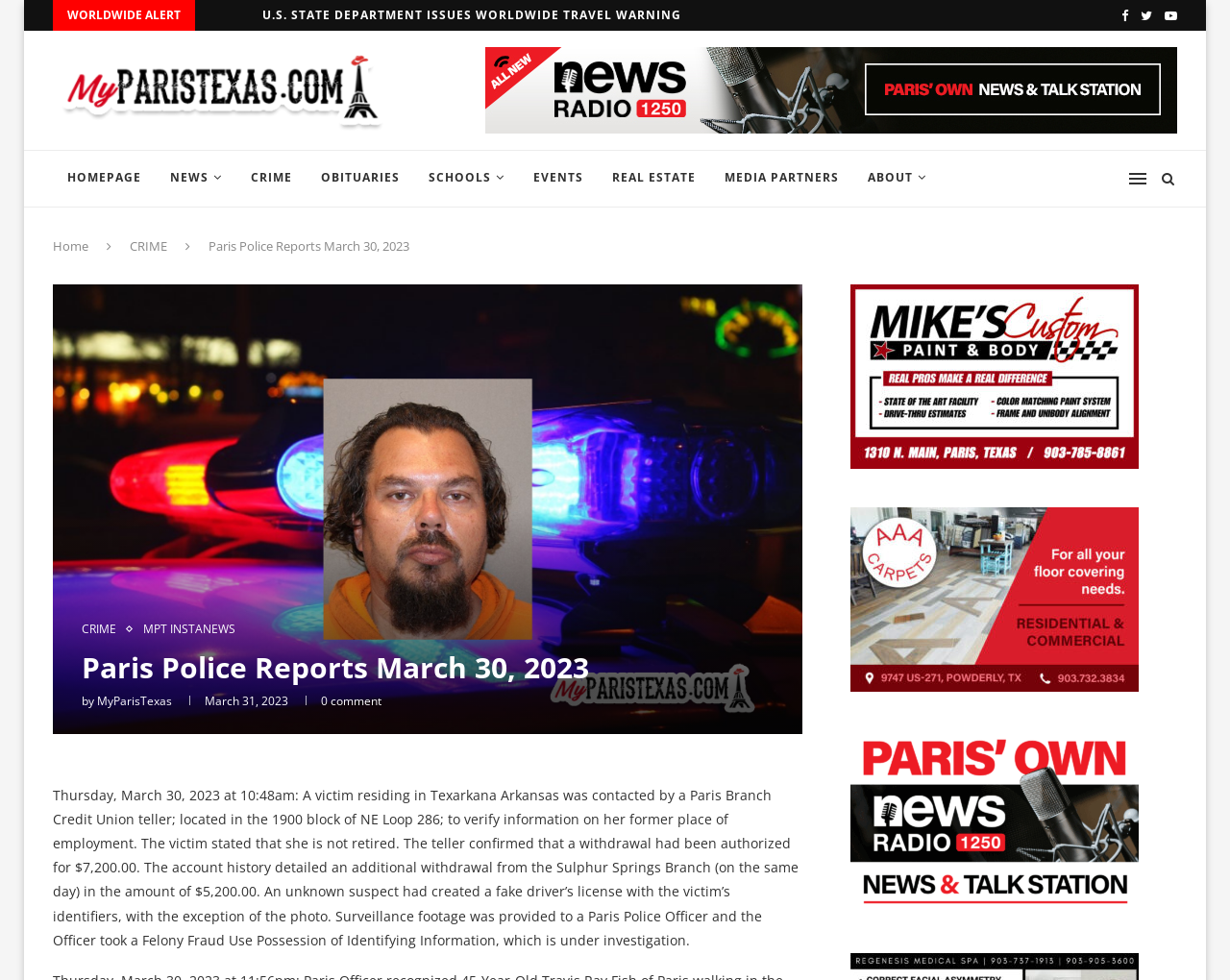Please provide a one-word or phrase answer to the question: 
What is the number of comments on the police report?

0